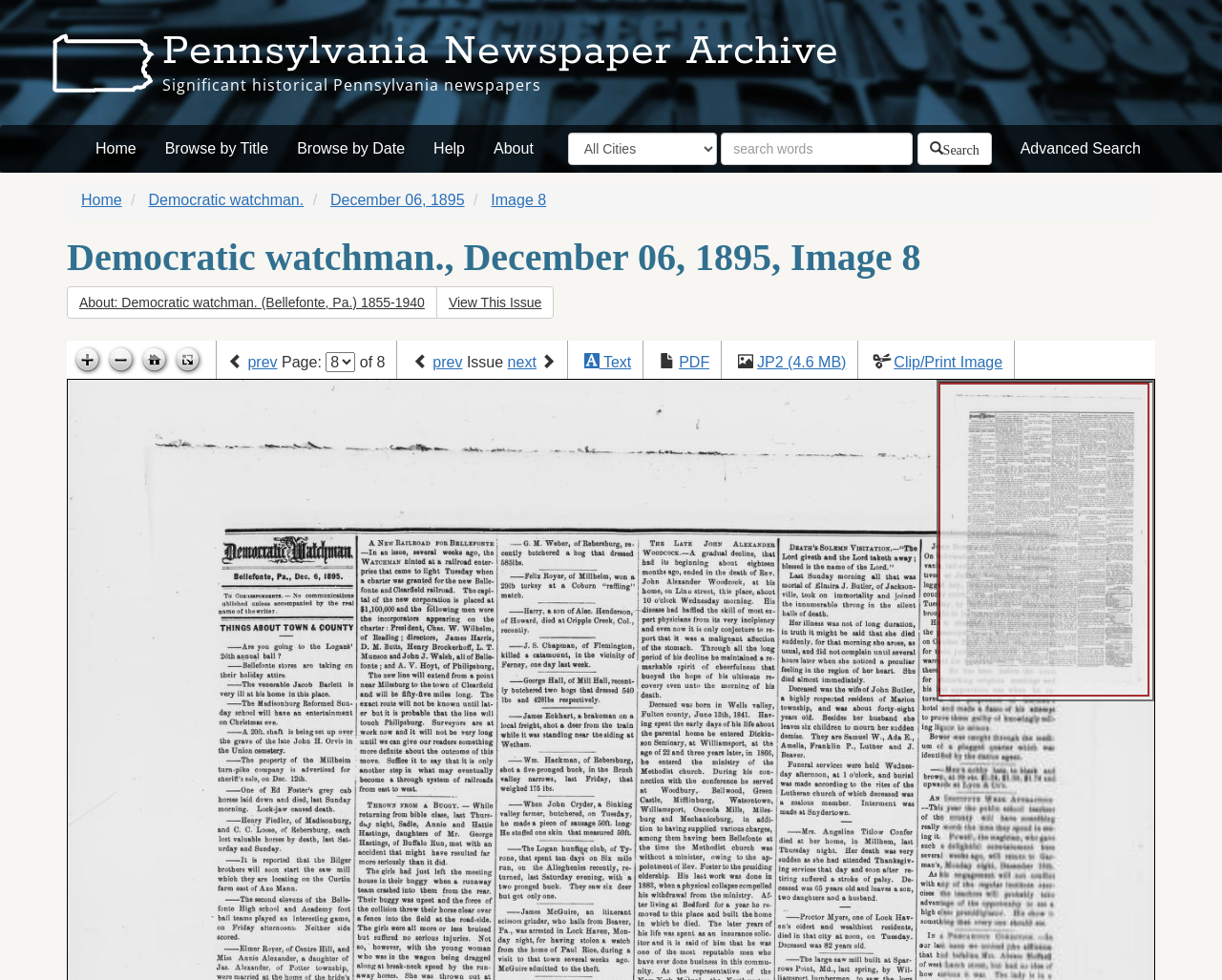Locate the primary headline on the webpage and provide its text.

Pennsylvania Newspaper Archive